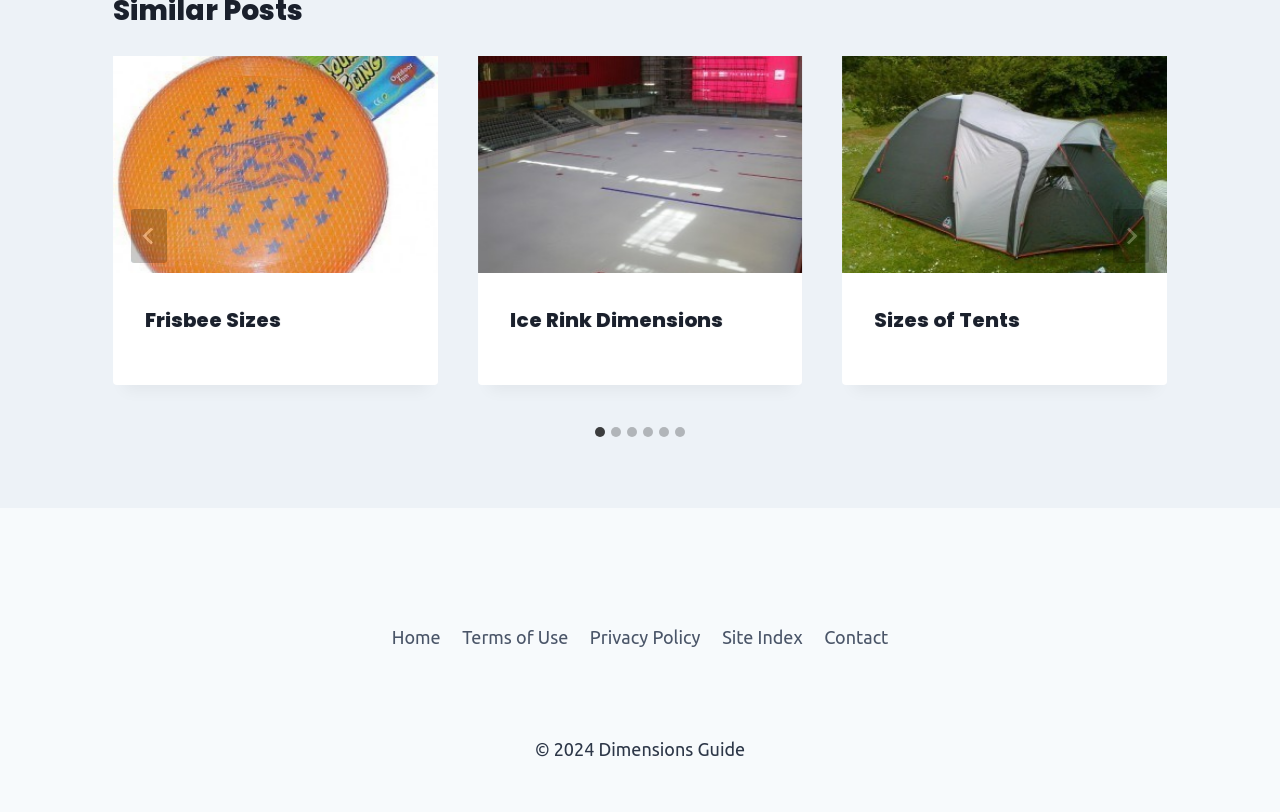From the webpage screenshot, identify the region described by parent_node: Sizes of Tents. Provide the bounding box coordinates as (top-left x, top-left y, bottom-right x, bottom-right y), with each value being a floating point number between 0 and 1.

[0.658, 0.07, 0.912, 0.336]